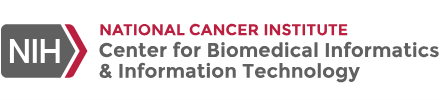Provide a thorough and detailed response to the question by examining the image: 
What symbol is used in the logo to suggest direction?

The logo combines both textual and graphic elements, and the arrow symbol is used to convey a sense of direction or progression, emphasizing the center's forward-thinking approach in the realm of biomedical informatics and technology.